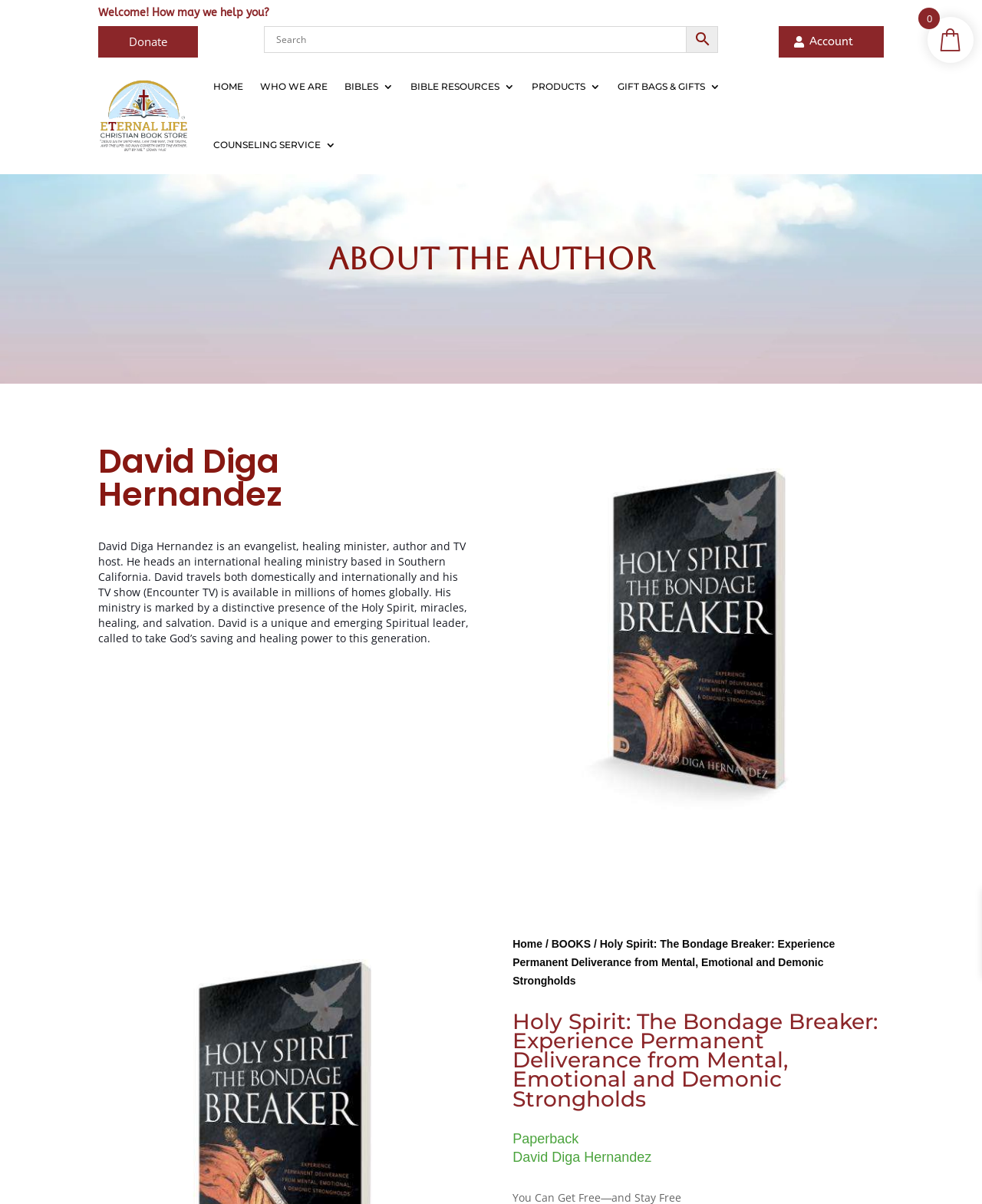Deliver a detailed narrative of the webpage's visual and textual elements.

The webpage is about David Diga Hernandez, an evangelist, healing minister, author, and TV host, and his book "Eternal Life Christian Book". At the top, there is a welcome message "Welcome! How may we help you?" followed by a "Donate 5" link and a search bar with a magnifying glass icon. 

On the top-right corner, there is an account icon and a series of navigation links, including "HOME", "WHO WE ARE", "BIBLES 3", "BIBLE RESOURCES 3", "PRODUCTS 3", "GIFT BAGS & GIFTS 3", and "COUNSELING SERVICE 3". 

Below the navigation links, there is a section about the author, David Diga Hernandez, with a heading and a brief bio that describes his ministry and TV show. This section also includes an image, likely a photo of the author. 

Underneath the author section, there is a breadcrumb navigation with links to "Home", "BOOKS", and the current page, which is about the book "Holy Spirit: The Bondage Breaker: Experience Permanent Deliverance from Mental, Emotional and Demonic Strongholds". The book title is also a heading, and there are additional details about the book, including the format "Paperback" and the author's name.